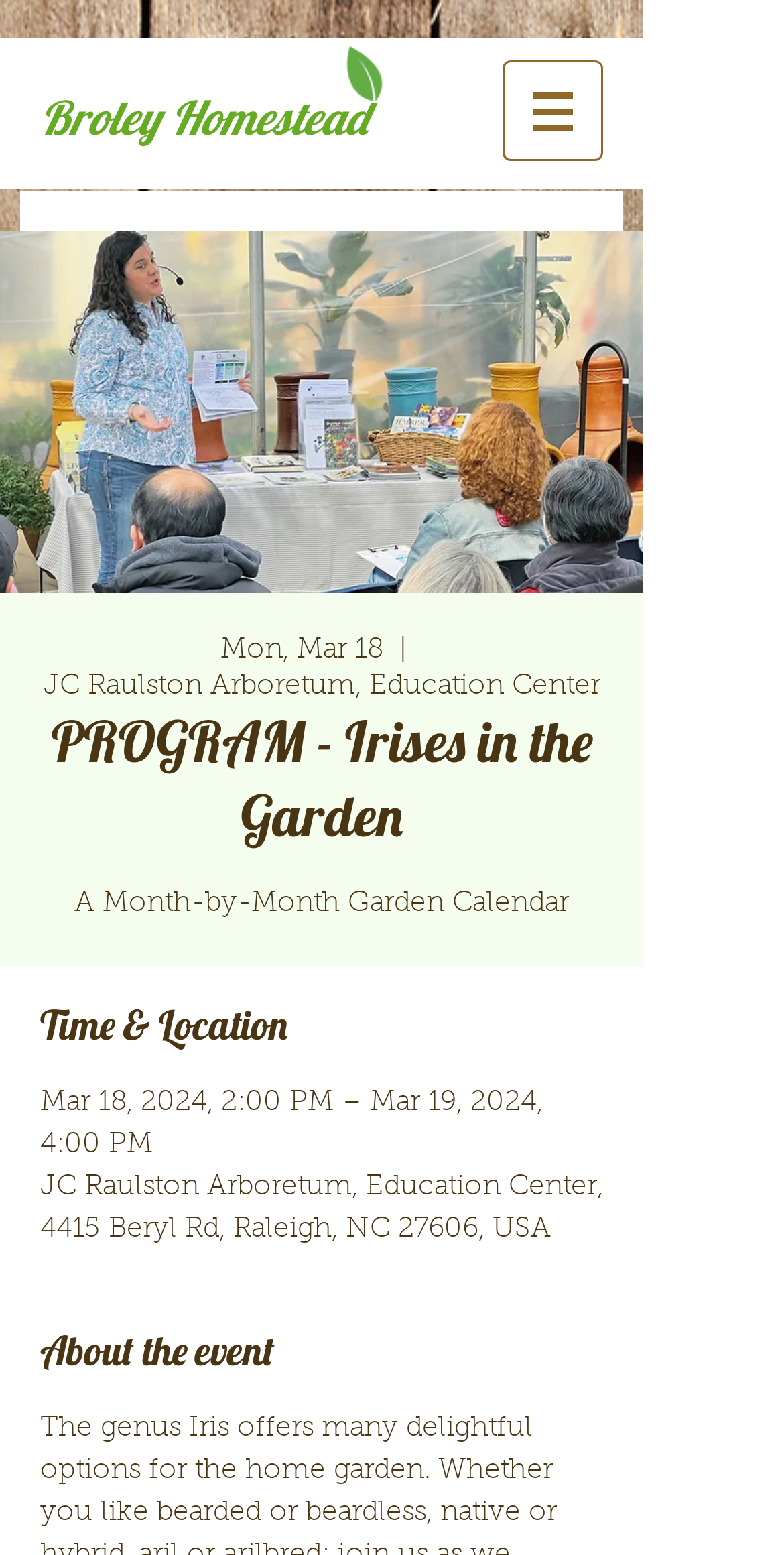What is the date of the event?
Answer the question with a thorough and detailed explanation.

I found the event date by looking at the StaticText element that says 'Mar 18, 2024, 2:00 PM – Mar 19, 2024, 4:00 PM'. This suggests that the event starts on March 18, 2024.